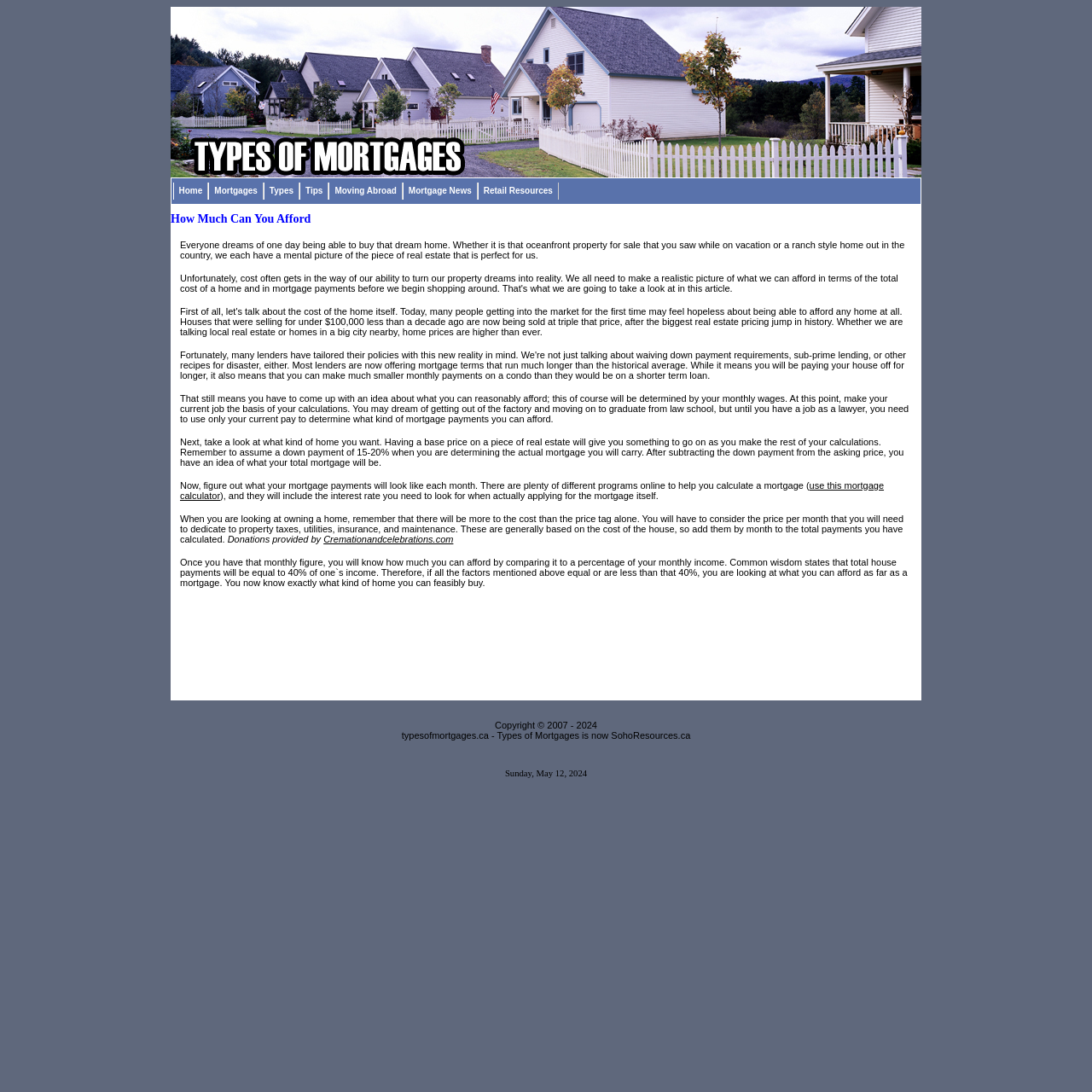Construct a comprehensive description capturing every detail on the webpage.

The webpage is about determining how much one can afford to spend on a home. At the top, there is a heading "How Much Can You Afford" followed by a table with multiple rows and columns. The table contains a list of links to related topics such as "Home", "Mortgages", "Types", "Tips", "Moving Abroad", "Mortgage News", and "Retail Resources".

Below the table, there is a long article that discusses the importance of understanding what one can afford when buying a home. The article explains that the cost of a home is not just the purchase price, but also includes mortgage payments, property taxes, utilities, insurance, and maintenance. It advises readers to calculate their monthly income and determine how much they can afford to spend on a home based on that income.

The article also mentions that lenders are now offering longer mortgage terms to help people afford homes, and that online mortgage calculators can be used to determine monthly mortgage payments. Additionally, it notes that donations for the article were provided by Cremationandcelebrations.com.

At the bottom of the page, there is a copyright notice that states "Copyright © 2007 - 2024 typesofmortgages.ca - Types of Mortgages is now SohoResources.ca" along with the current date, Sunday, May 12, 2024.